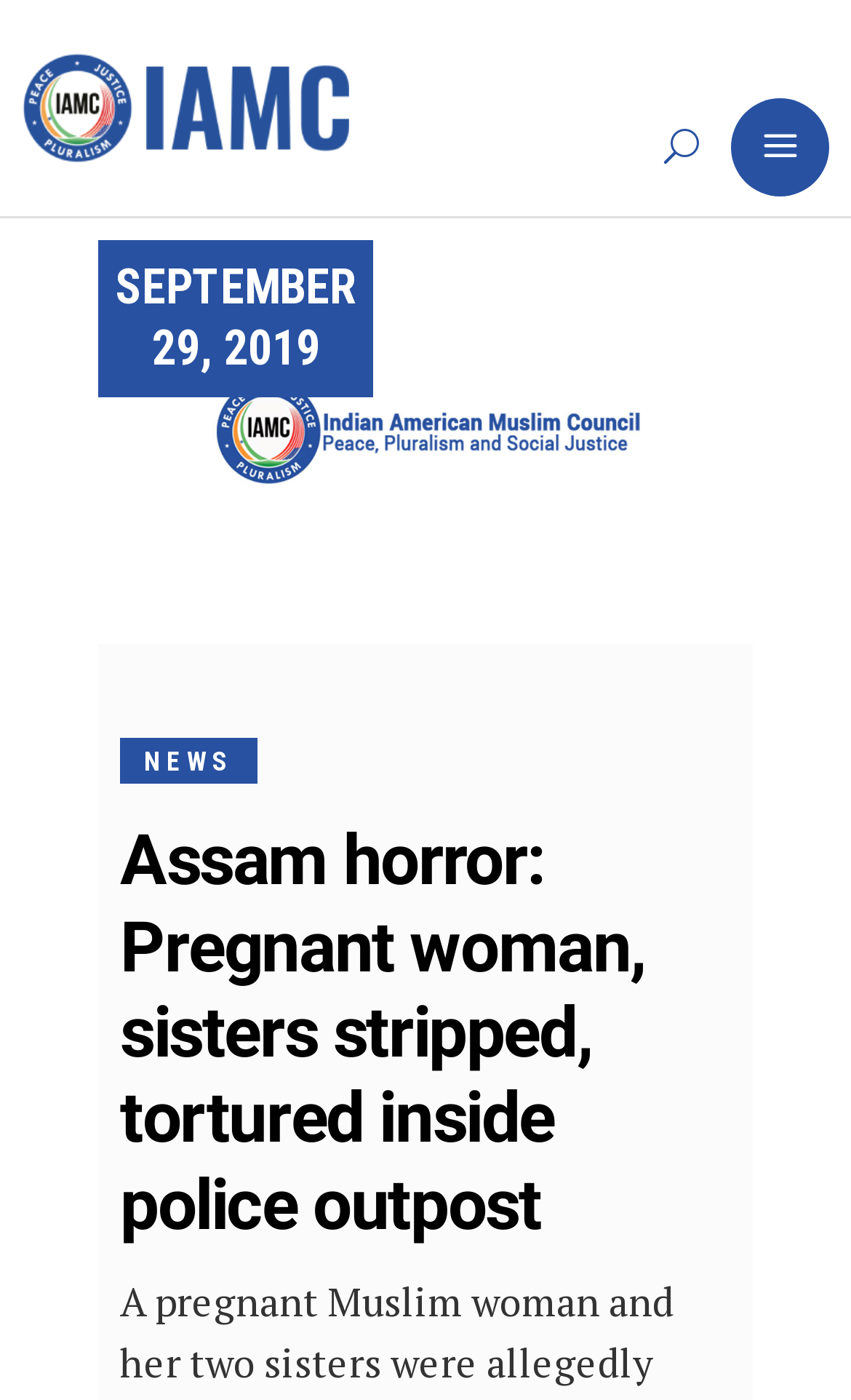Identify the bounding box of the HTML element described here: "News". Provide the coordinates as four float numbers between 0 and 1: [left, top, right, bottom].

[0.141, 0.527, 0.302, 0.56]